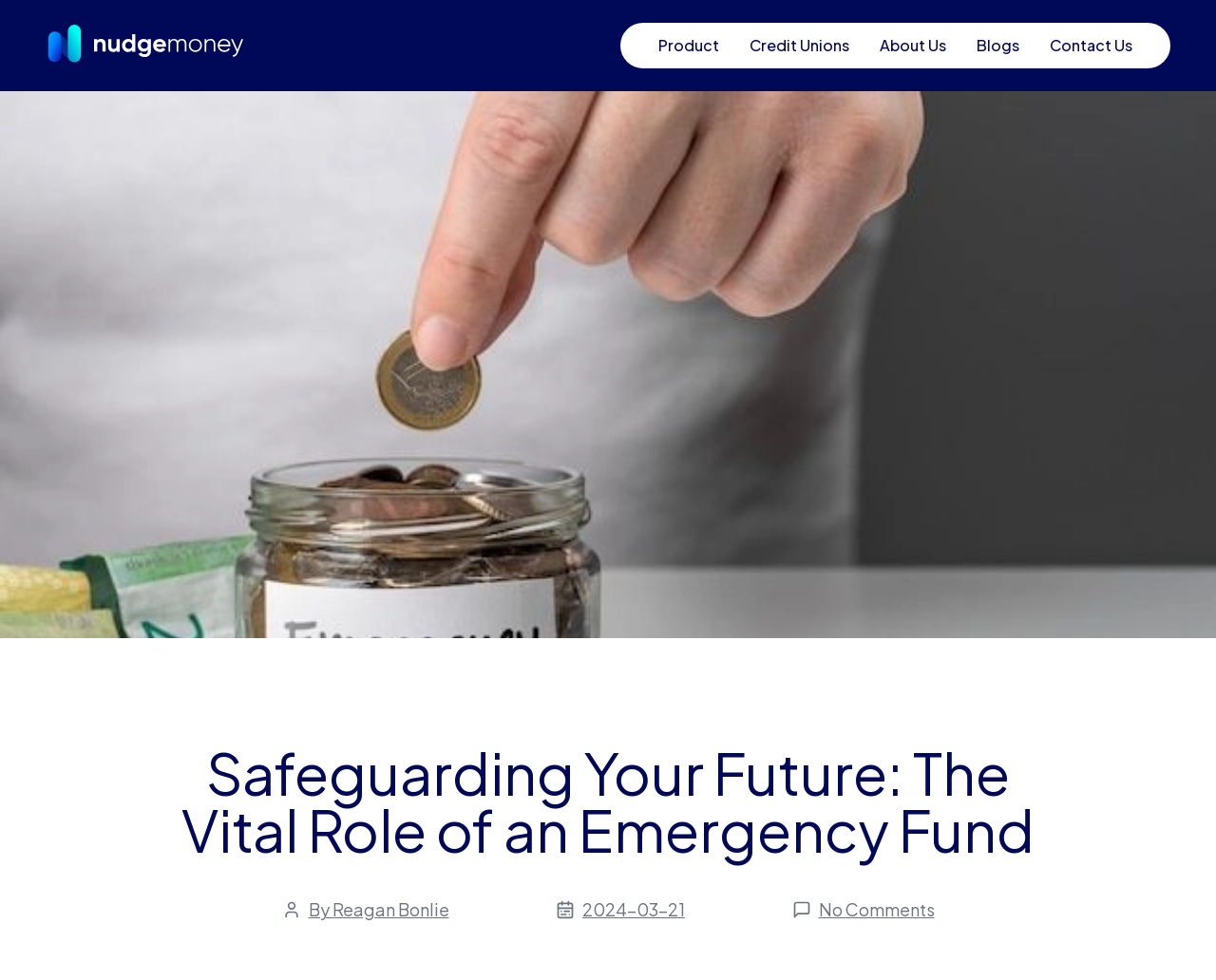What is the author's name of the article?
Use the screenshot to answer the question with a single word or phrase.

Reagan Bonlie